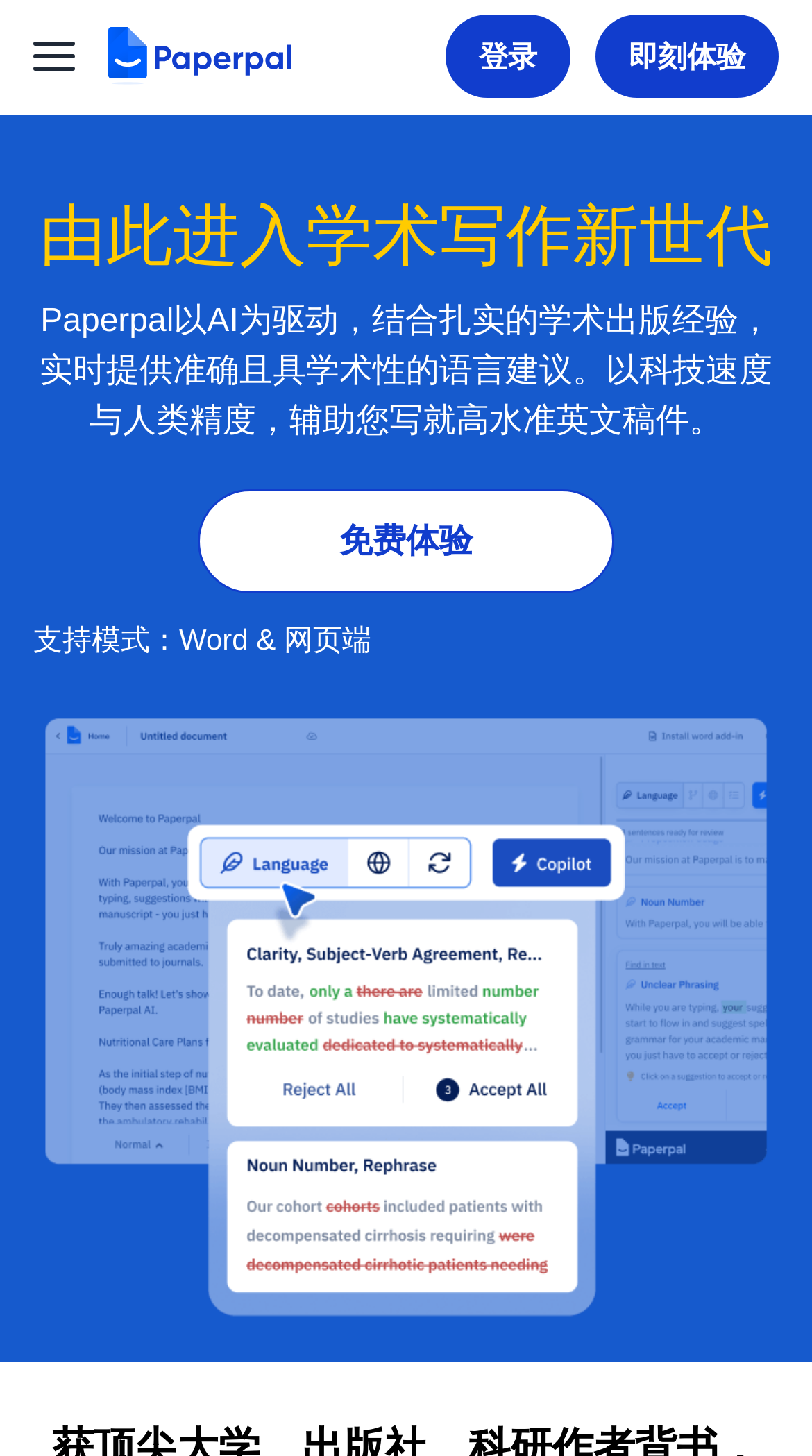Using the webpage screenshot and the element description 免费体验, determine the bounding box coordinates. Specify the coordinates in the format (top-left x, top-left y, bottom-right x, bottom-right y) with values ranging from 0 to 1.

[0.246, 0.337, 0.754, 0.409]